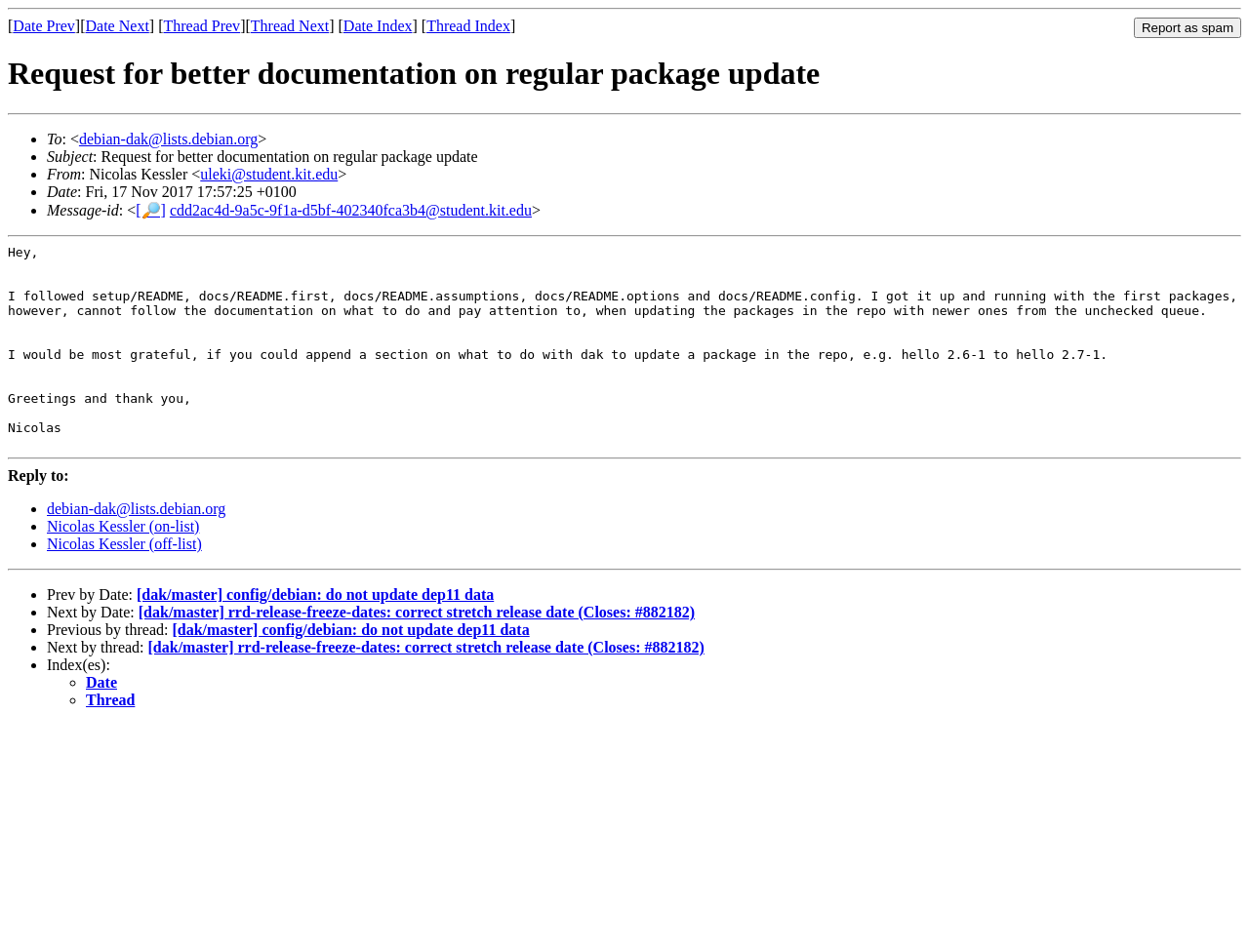Given the description "Youth and Young Adults", provide the bounding box coordinates of the corresponding UI element.

None